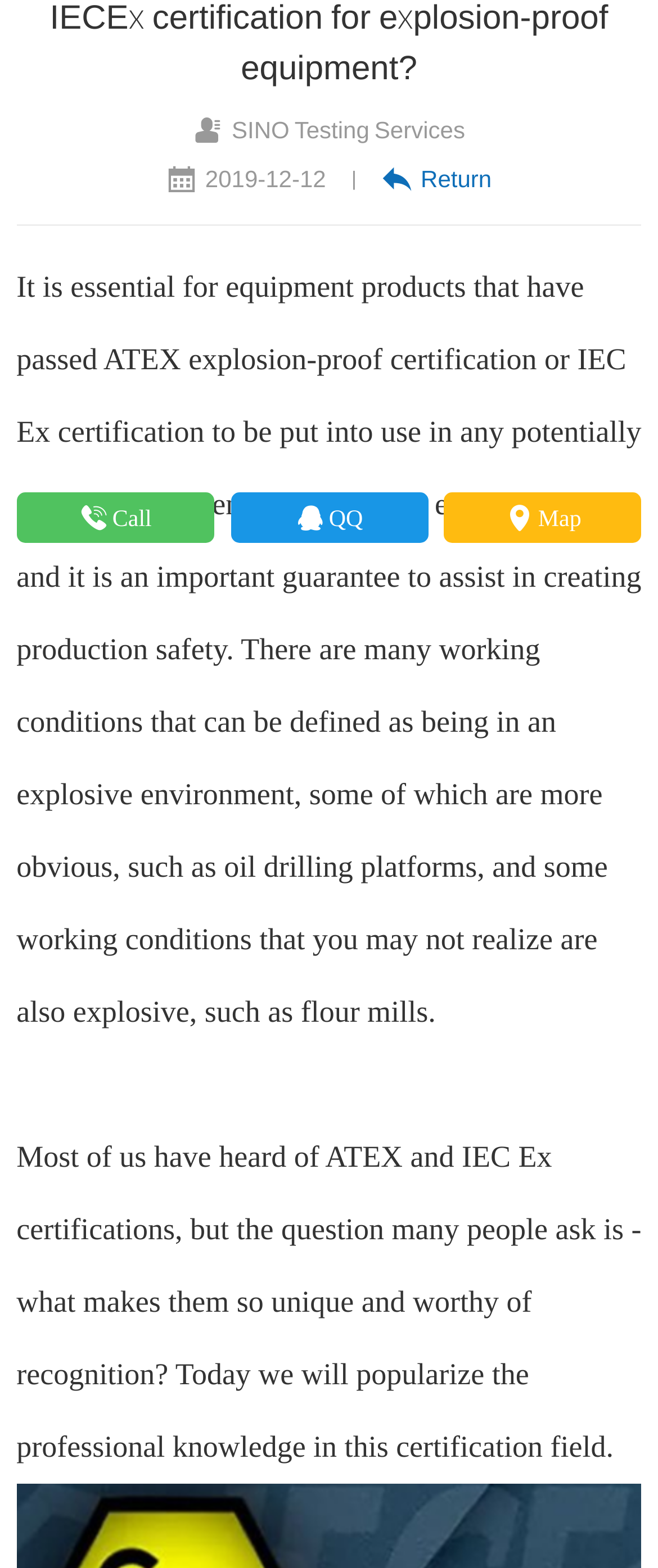Identify the bounding box for the UI element described as: "Map". Ensure the coordinates are four float numbers between 0 and 1, formatted as [left, top, right, bottom].

[0.675, 0.314, 0.975, 0.346]